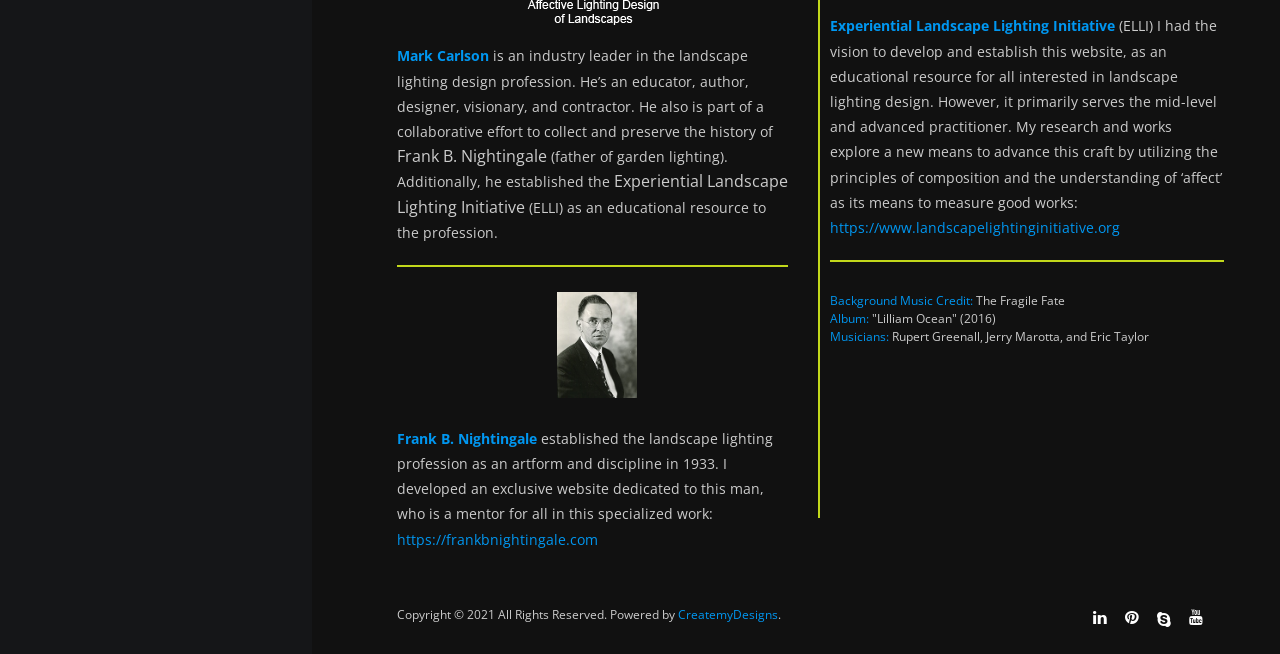Using the provided element description: "https://www.landscapelightinginitiative.org", determine the bounding box coordinates of the corresponding UI element in the screenshot.

[0.648, 0.333, 0.875, 0.362]